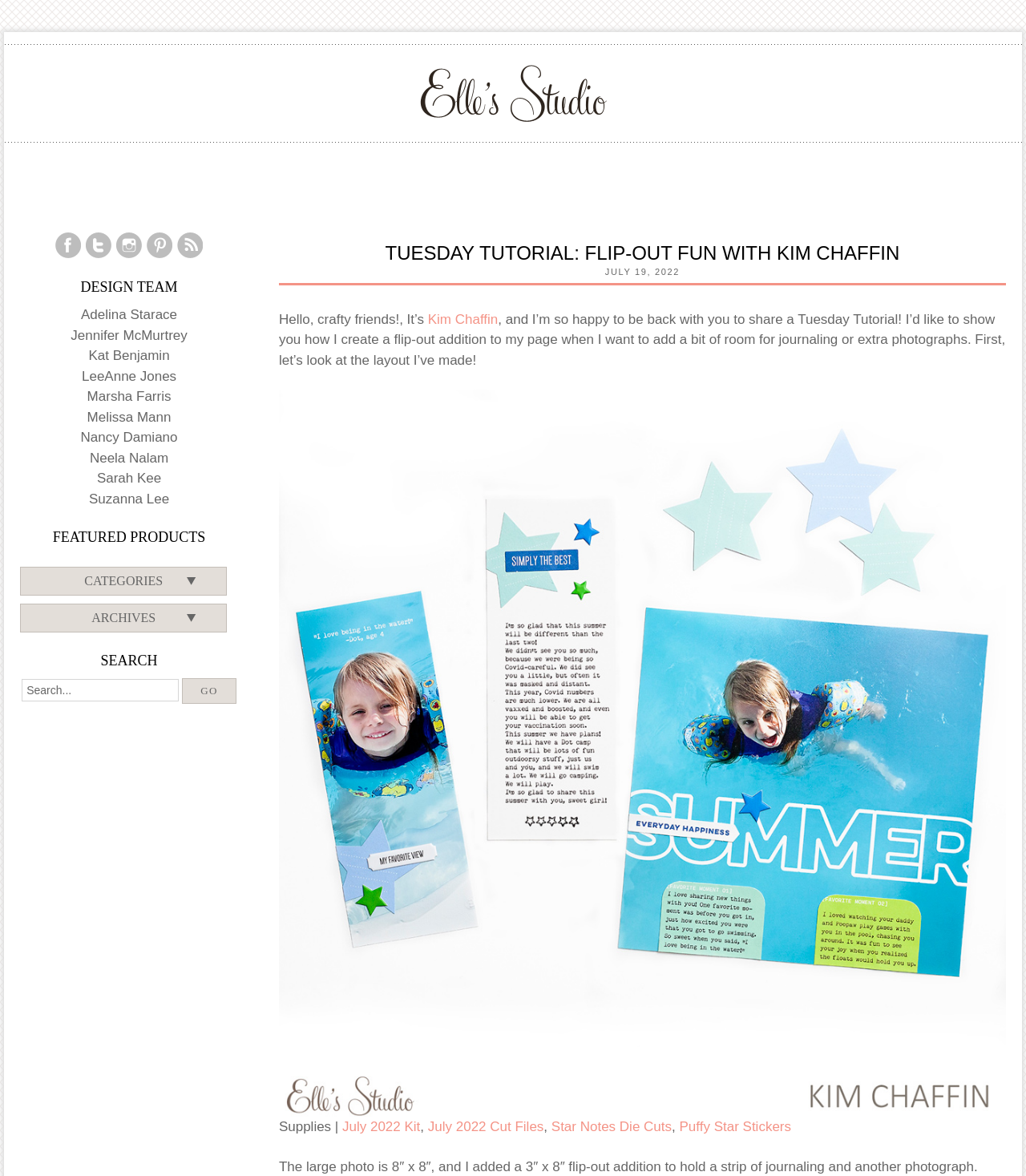Locate the bounding box coordinates of the element you need to click to accomplish the task described by this instruction: "Click on the 'Go' button".

[0.177, 0.577, 0.23, 0.599]